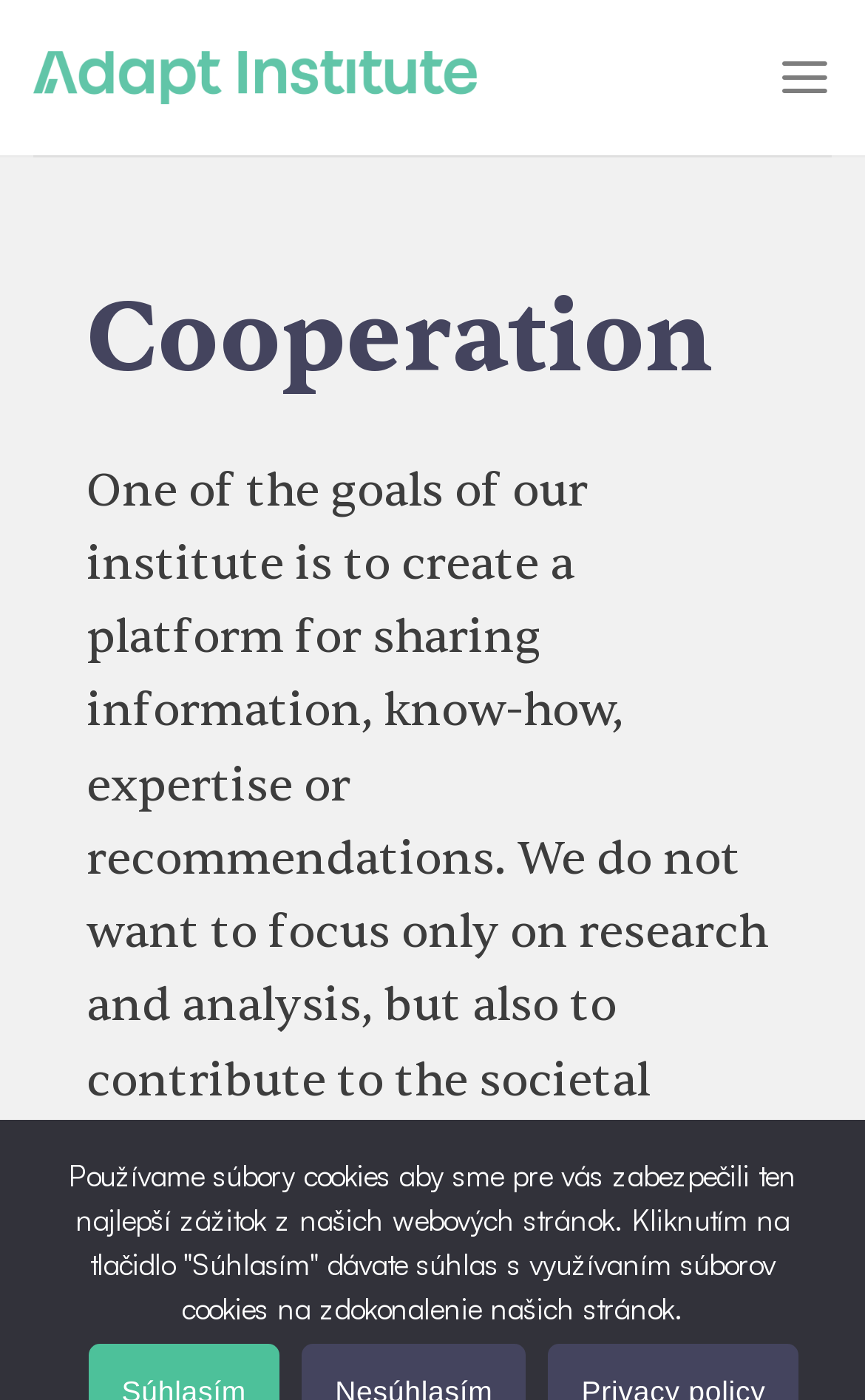Mark the bounding box of the element that matches the following description: "aria-label="Menu"".

[0.899, 0.016, 0.962, 0.094]